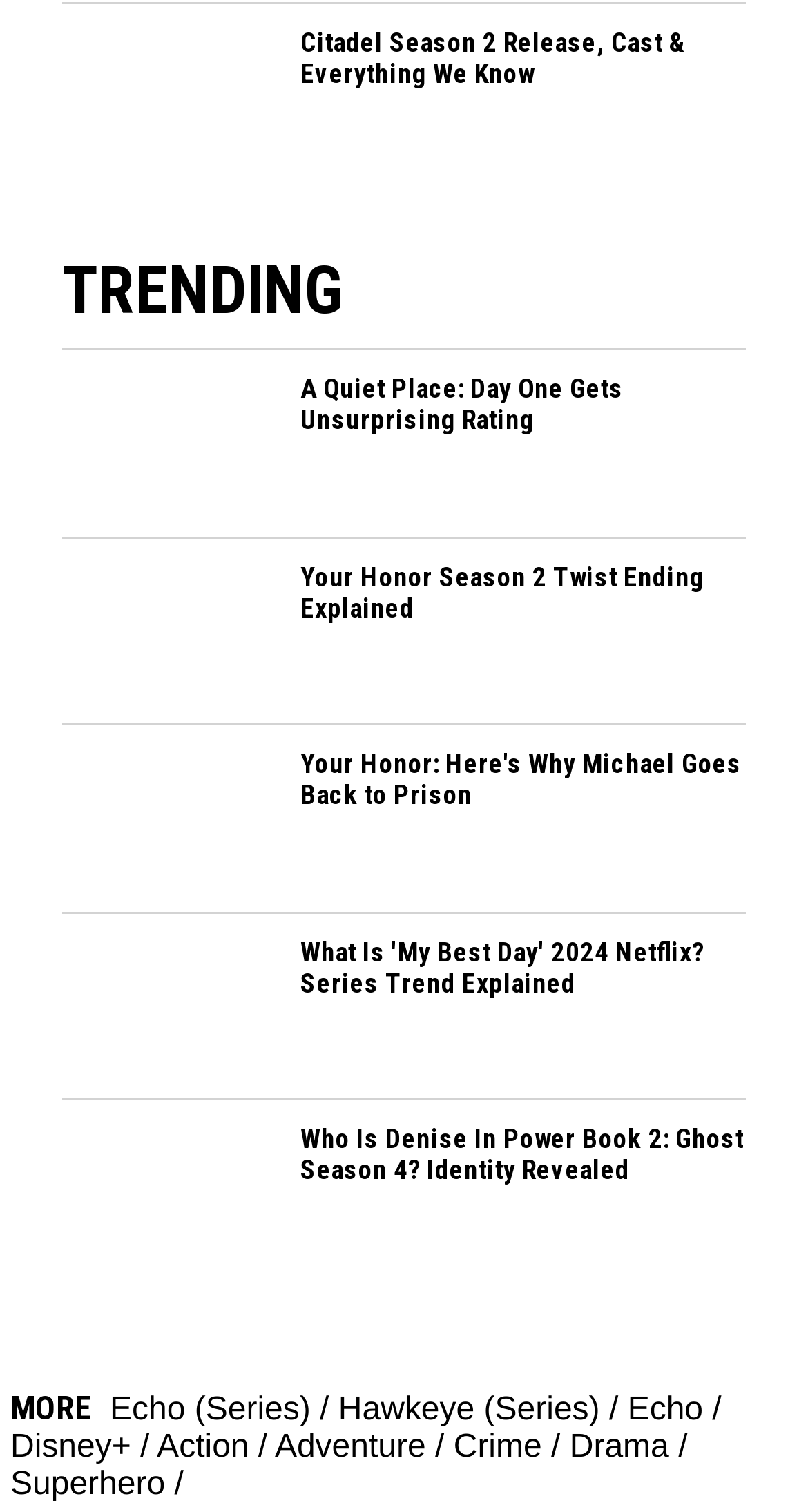Answer the question below using just one word or a short phrase: 
What is the title of the first article?

Citadel Season 2 Release, Cast & Everything We Know